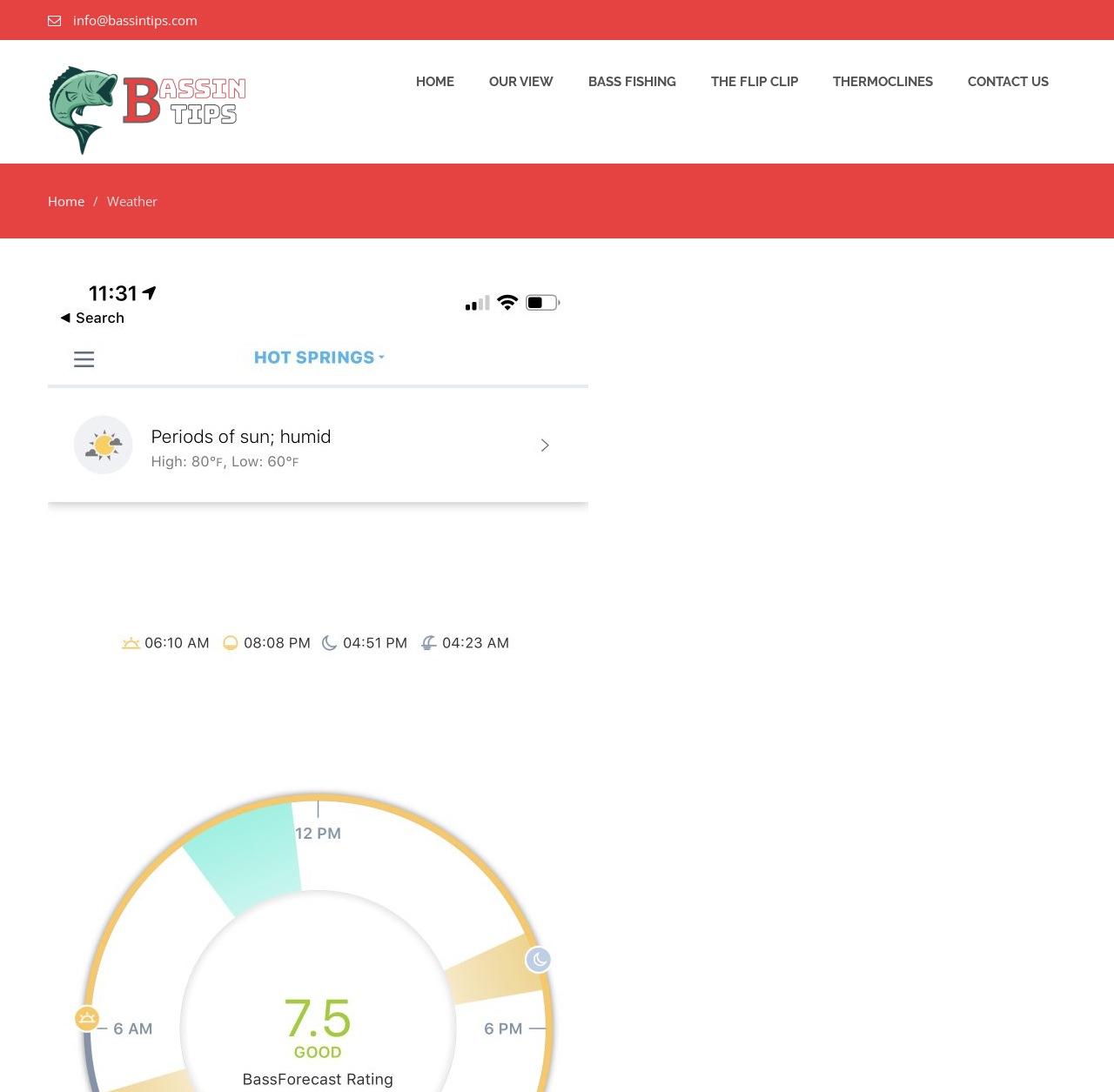What is the current page according to the breadcrumbs?
Kindly give a detailed and elaborate answer to the question.

I looked at the breadcrumbs navigation section and found the StaticText element with the text 'Weather', which indicates the current page.